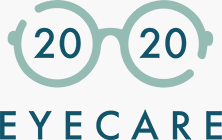What is the design style of the eyeglasses in the logo?
From the image, respond using a single word or phrase.

Playful, rounded look